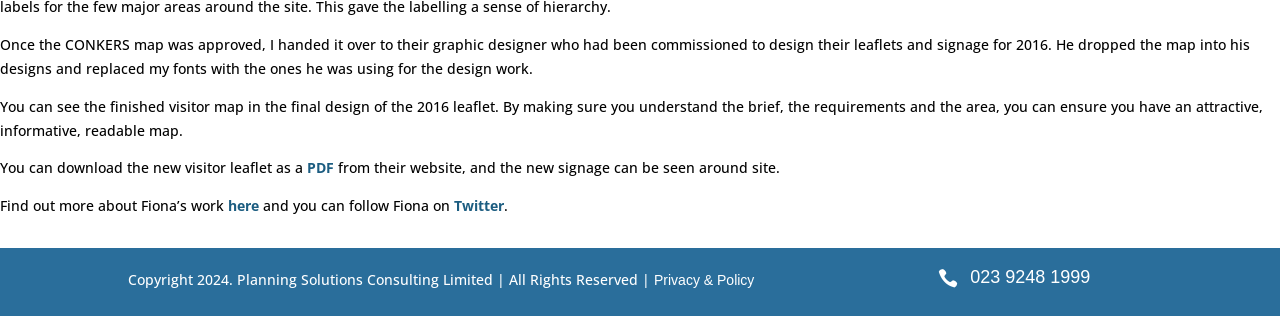Given the content of the image, can you provide a detailed answer to the question?
Where can the new signage be seen?

The answer can be found in the text 'and the new signage can be seen around site', which indicates that the new signage can be seen around the site.